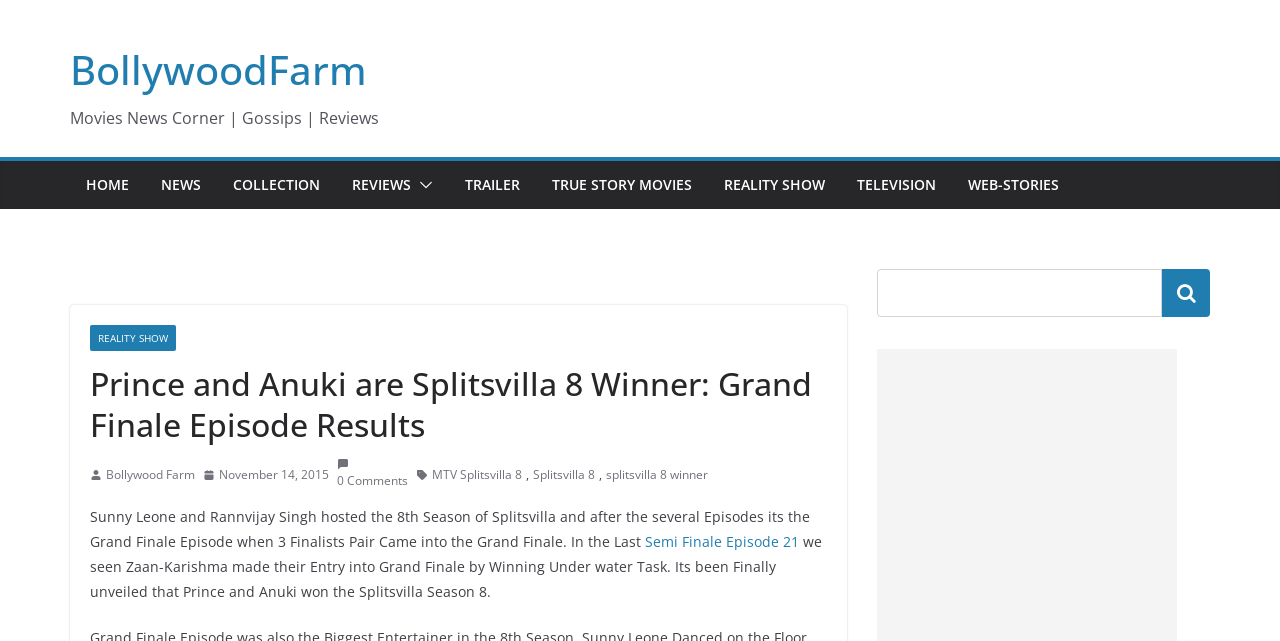Using the details in the image, give a detailed response to the question below:
What is the name of the website?

I found the answer by looking at the header and the navigation menu of the webpage, which displays 'BollywoodFarm' as the website's name.